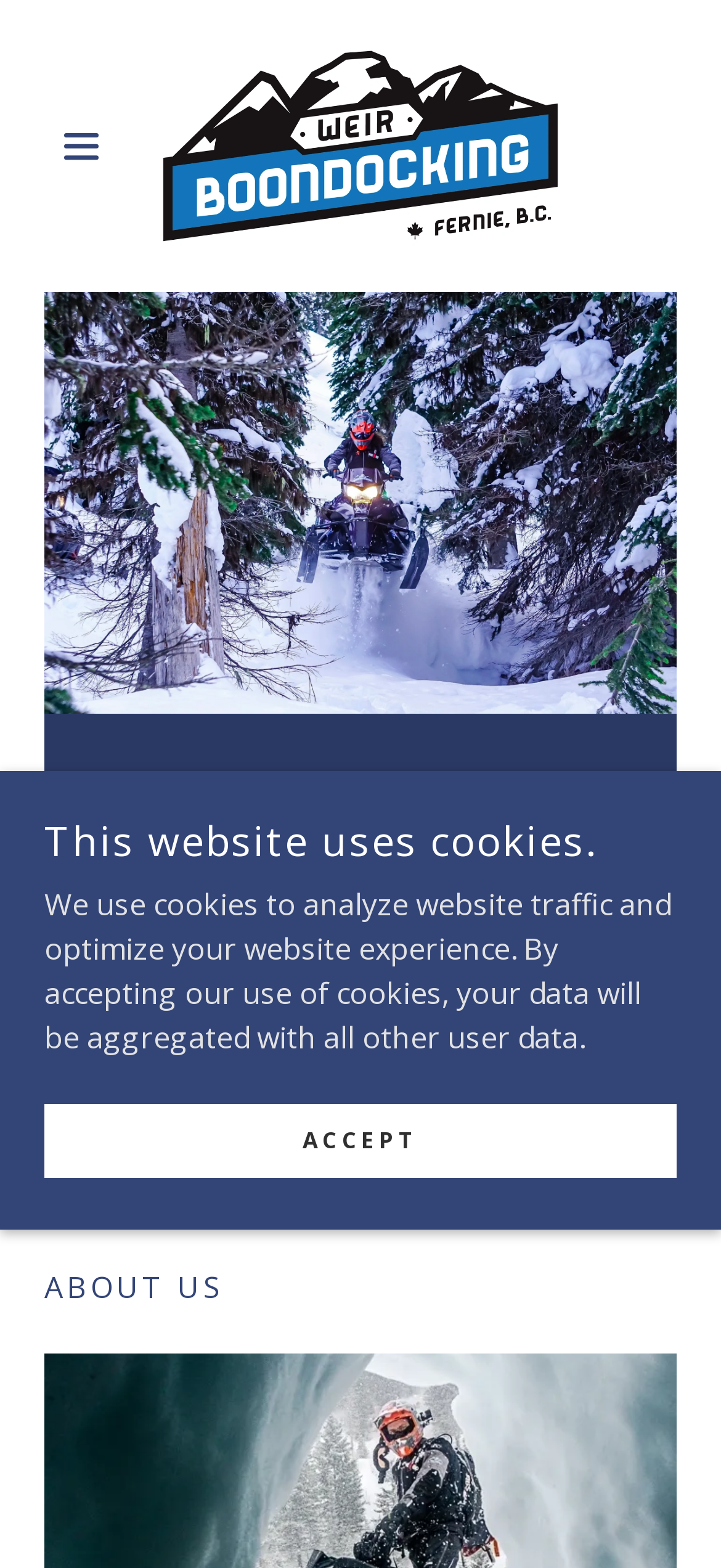Create an elaborate caption that covers all aspects of the webpage.

The webpage is about Weir Boondocking, with a main section taking up most of the page. At the top left, there is a hamburger site navigation icon button, accompanied by a small image. Next to it, on the top center, is a link with the text "Weir Boondocking" and an image. 

Below the navigation area, there is a large figure with an image, spanning almost the entire width of the page. 

Further down, there is a heading that reads "Snowmobile Clinics in Fernie, BC", positioned roughly in the middle of the page. 

Toward the bottom of the page, there are three elements aligned vertically. The first is a heading that says "ABOUT US". Below it, there is an image. The third element is a notification area, which includes a heading that says "This website uses cookies", followed by a paragraph of text explaining the use of cookies. There is also an "ACCEPT" link at the bottom right of this notification area.